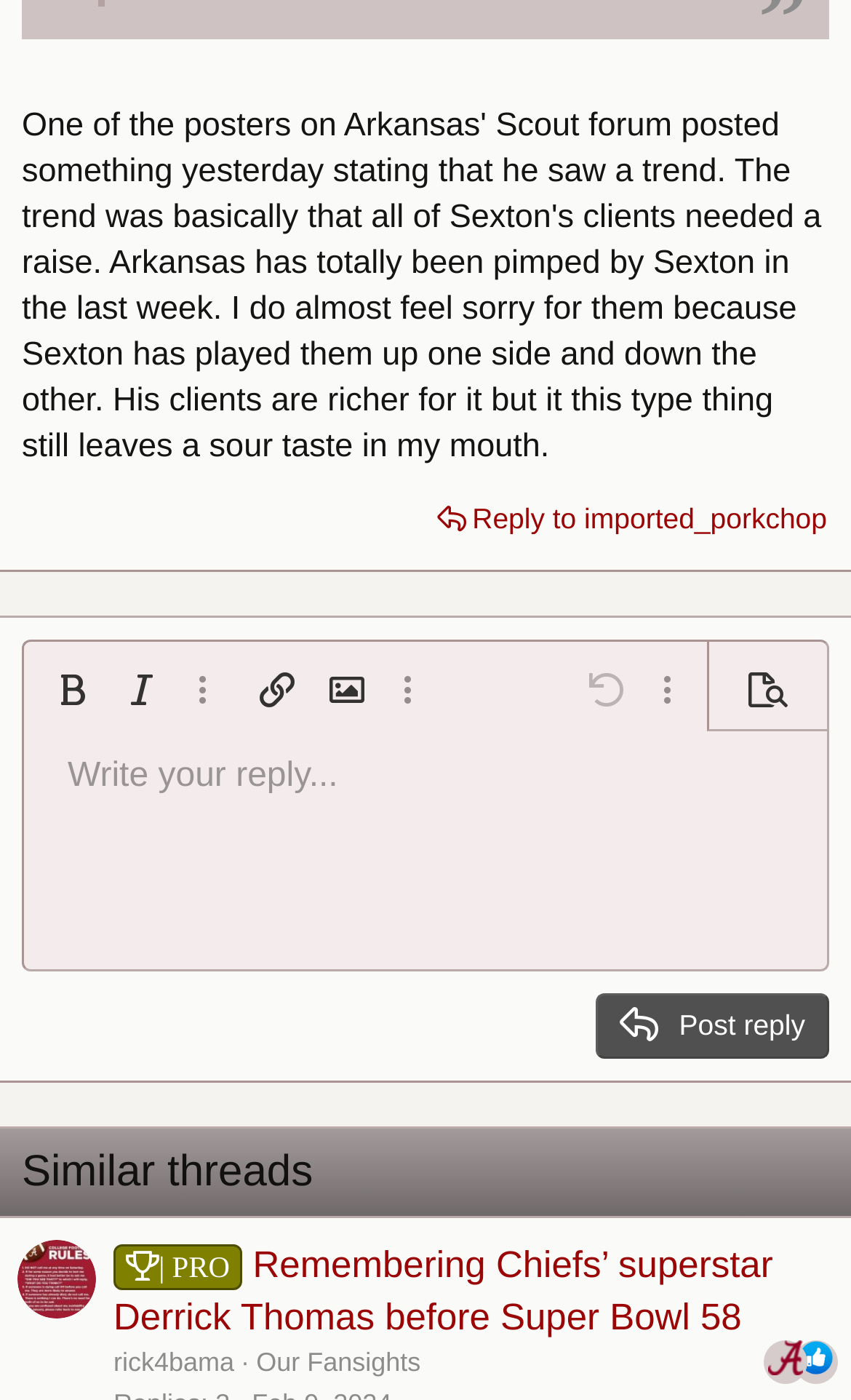Show the bounding box coordinates of the region that should be clicked to follow the instruction: "Click to expand."

[0.246, 0.057, 0.846, 0.085]